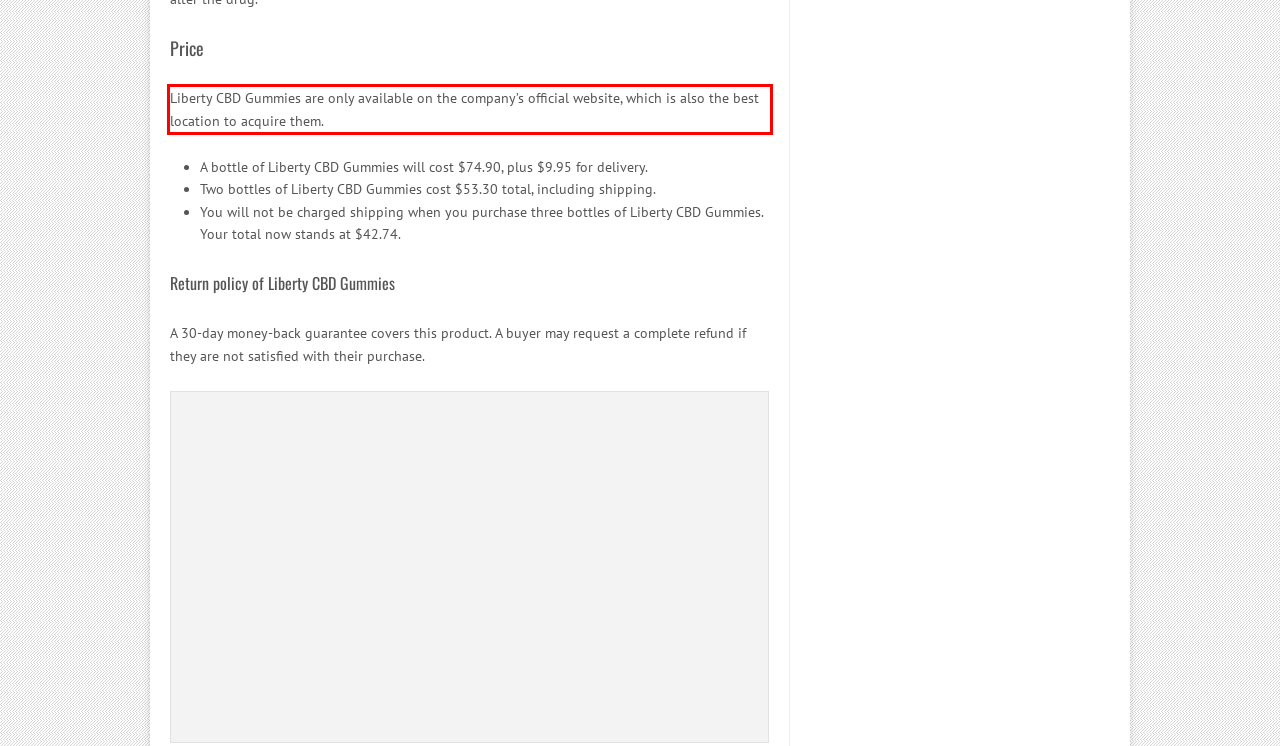Given a screenshot of a webpage, identify the red bounding box and perform OCR to recognize the text within that box.

Liberty CBD Gummies are only available on the company’s official website, which is also the best location to acquire them.